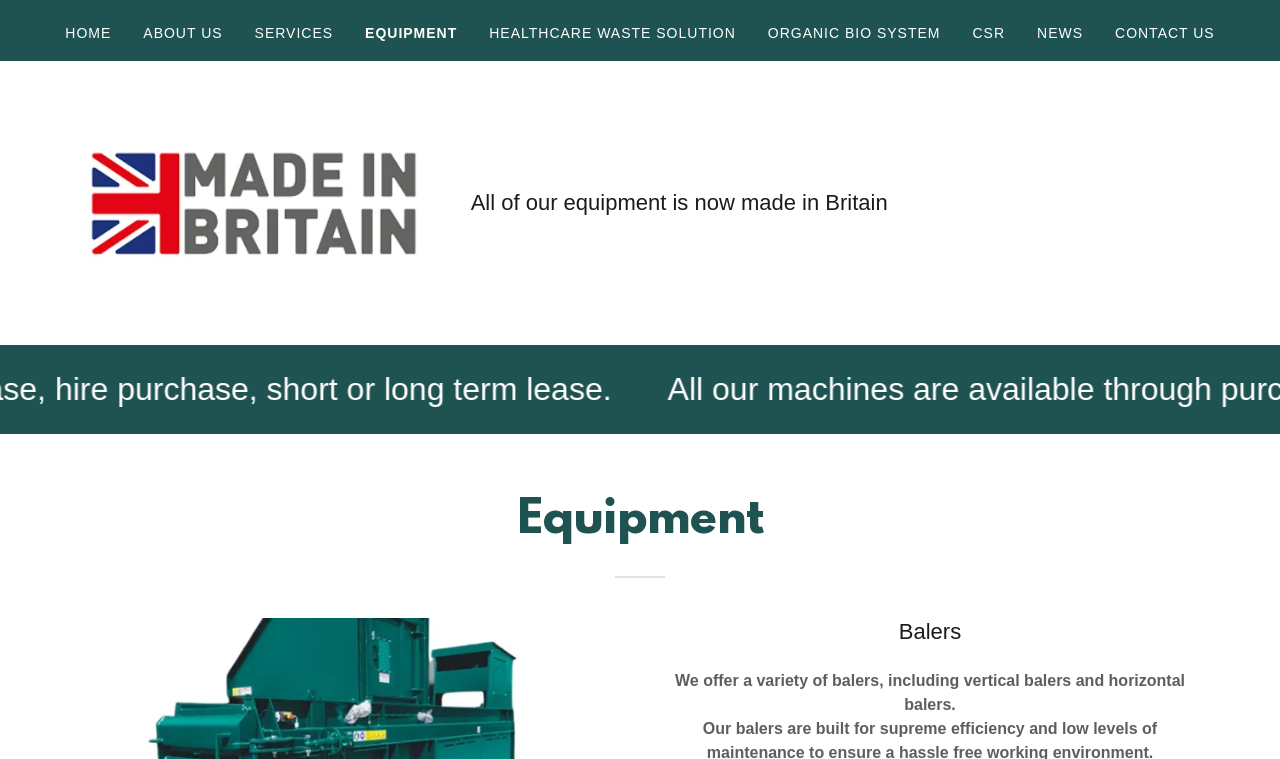Find and extract the text of the primary heading on the webpage.

All of our equipment is now made in Britain